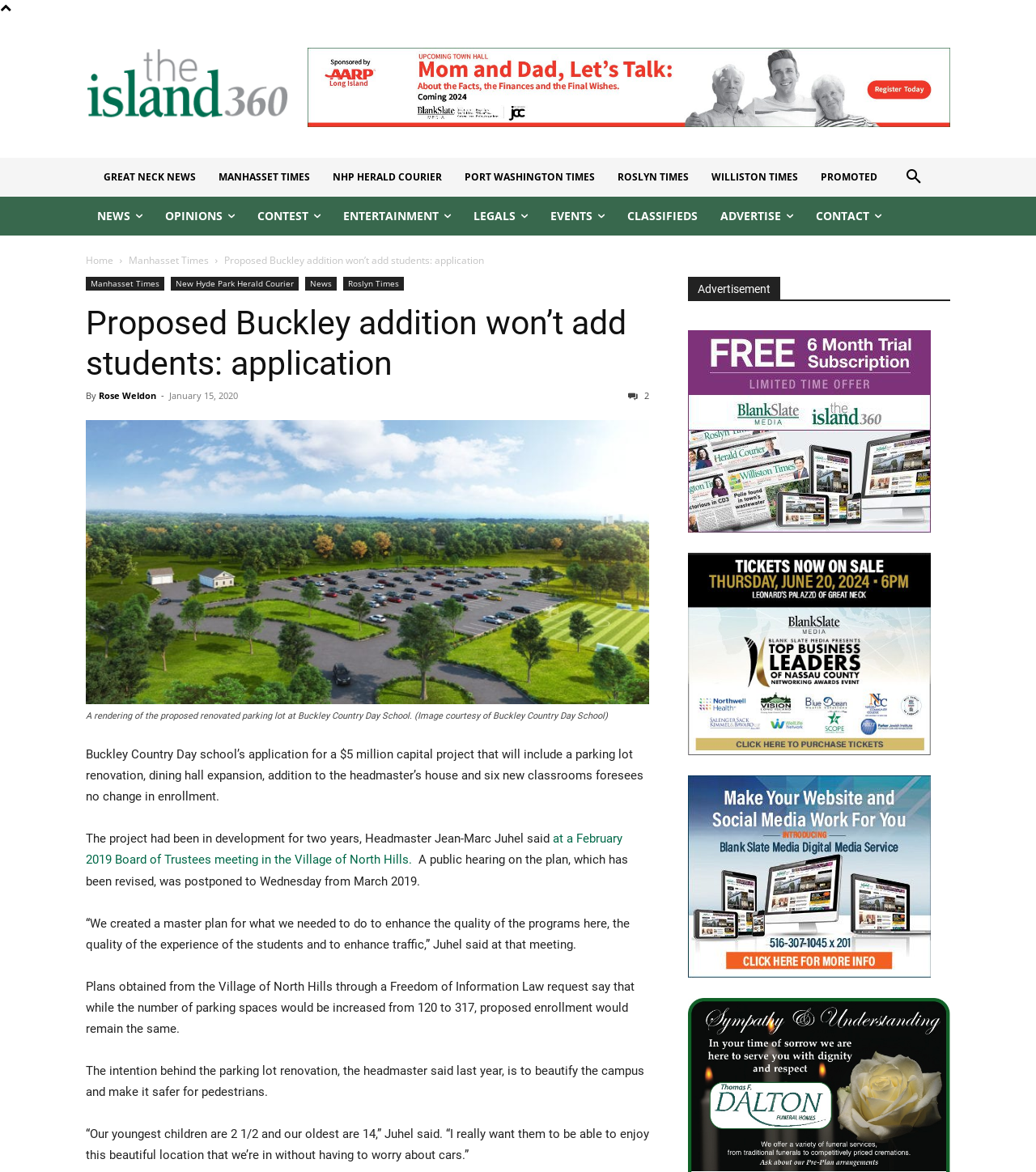Who is the headmaster of Buckley Country Day School?
Using the image as a reference, answer with just one word or a short phrase.

Jean-Marc Juhel